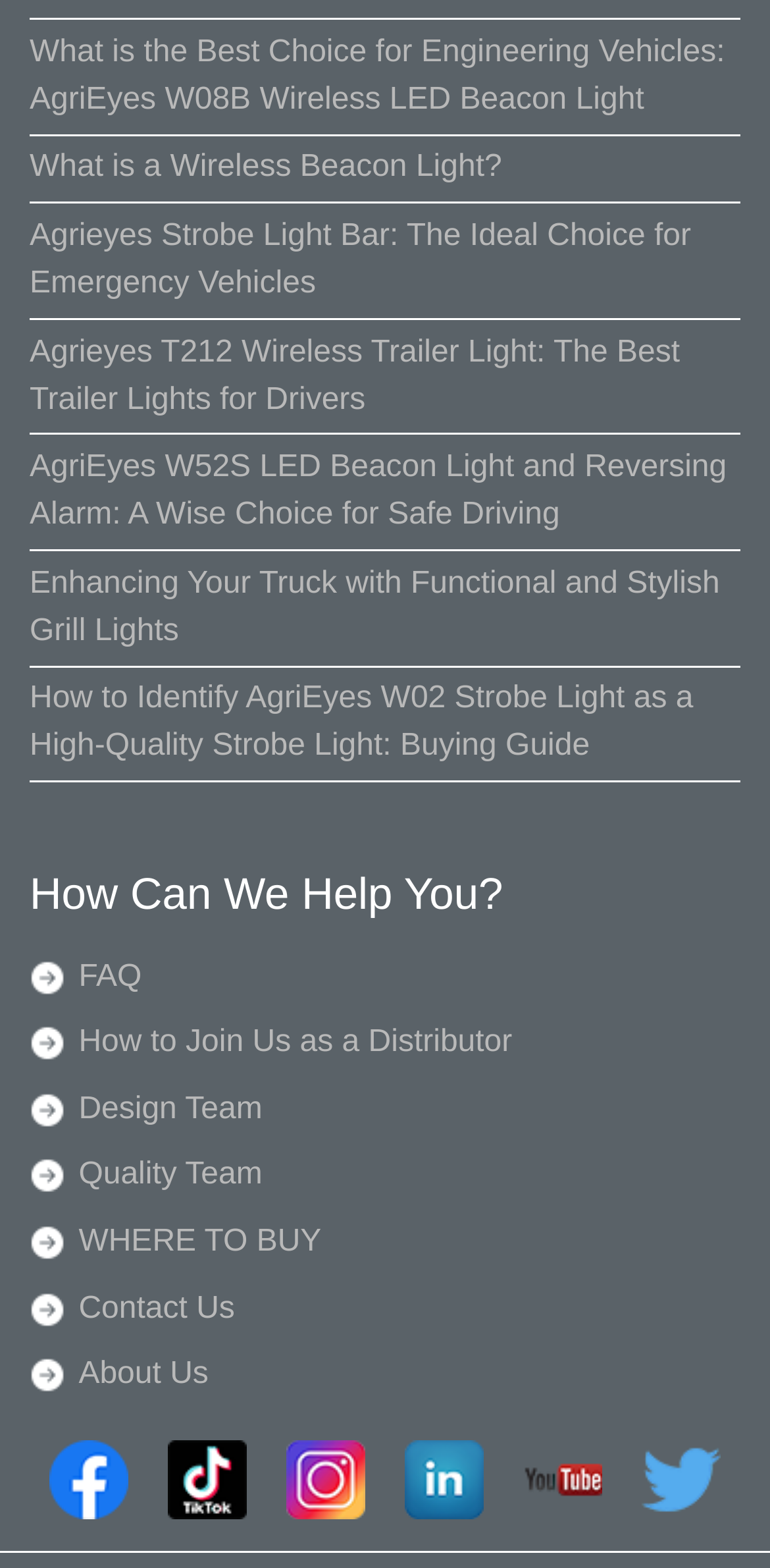Identify and provide the bounding box for the element described by: "aria-label="AgriEyes TikTok"".

[0.218, 0.919, 0.321, 0.969]